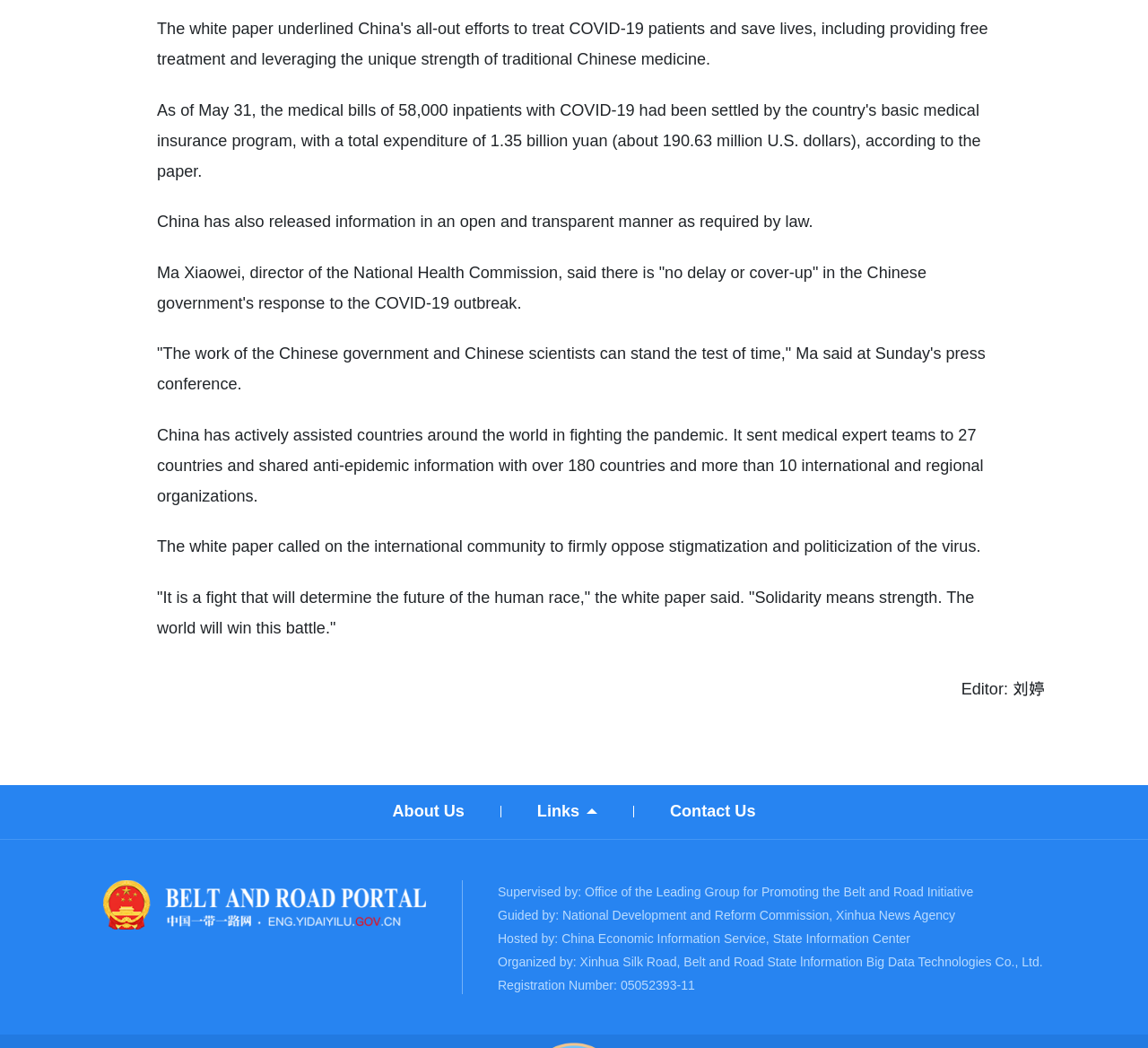What is the registration number of the website?
Look at the image and answer the question with a single word or phrase.

05052393-11